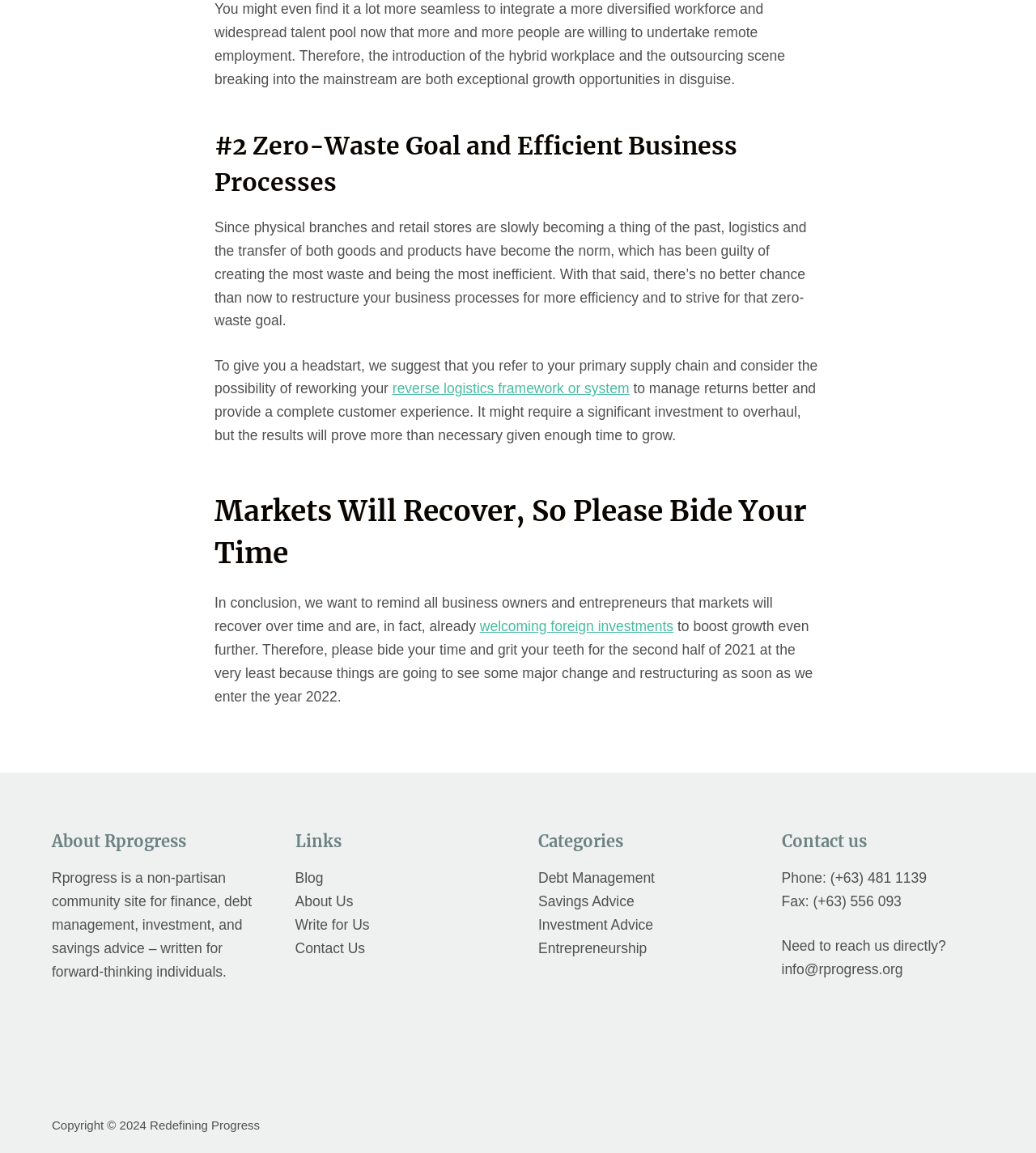Please identify the bounding box coordinates of the area that needs to be clicked to fulfill the following instruction: "View the 'Hills and Waves' painting."

None